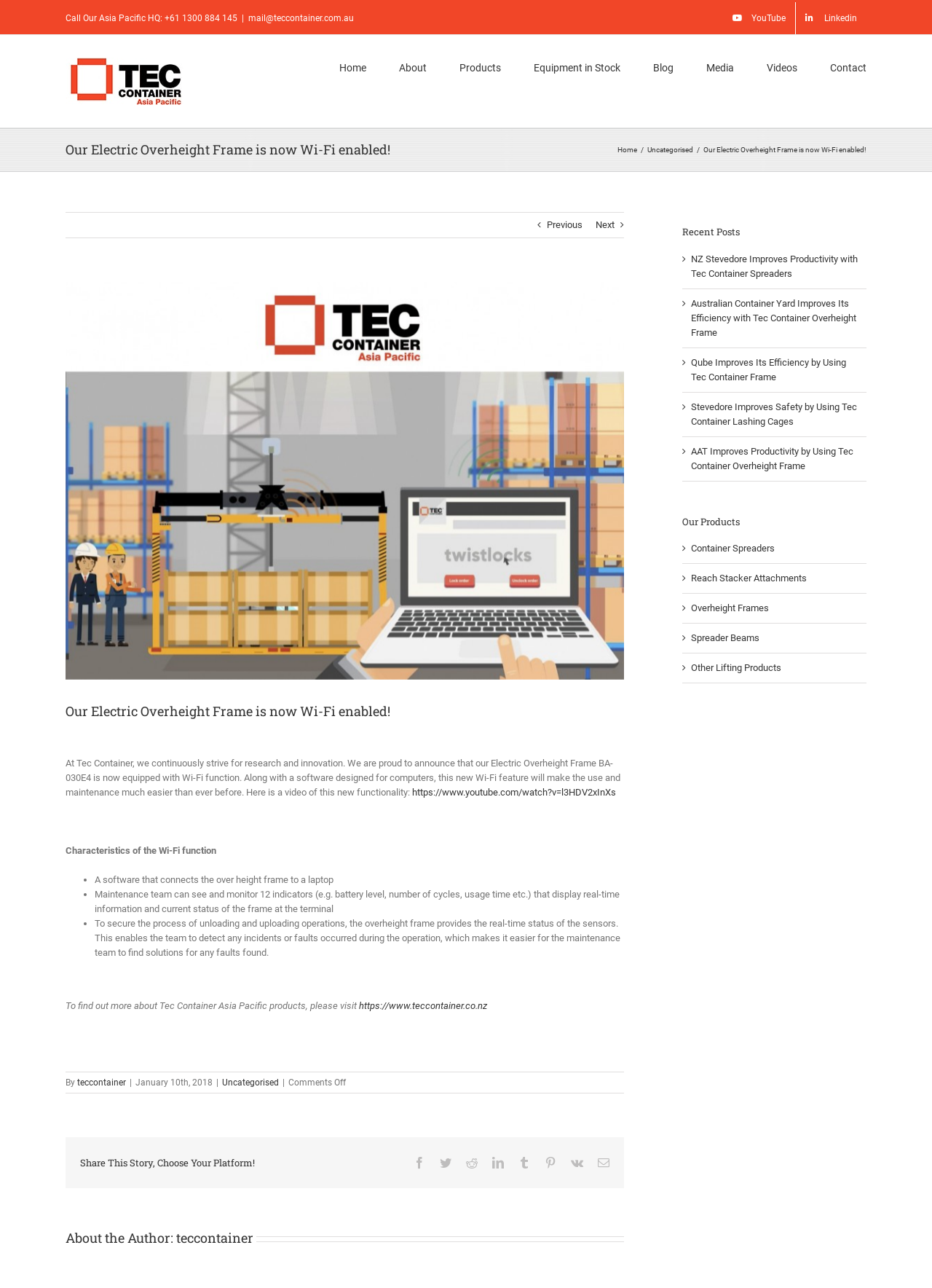Identify the bounding box coordinates of the clickable section necessary to follow the following instruction: "Call Asia Pacific HQ". The coordinates should be presented as four float numbers from 0 to 1, i.e., [left, top, right, bottom].

[0.07, 0.01, 0.255, 0.018]